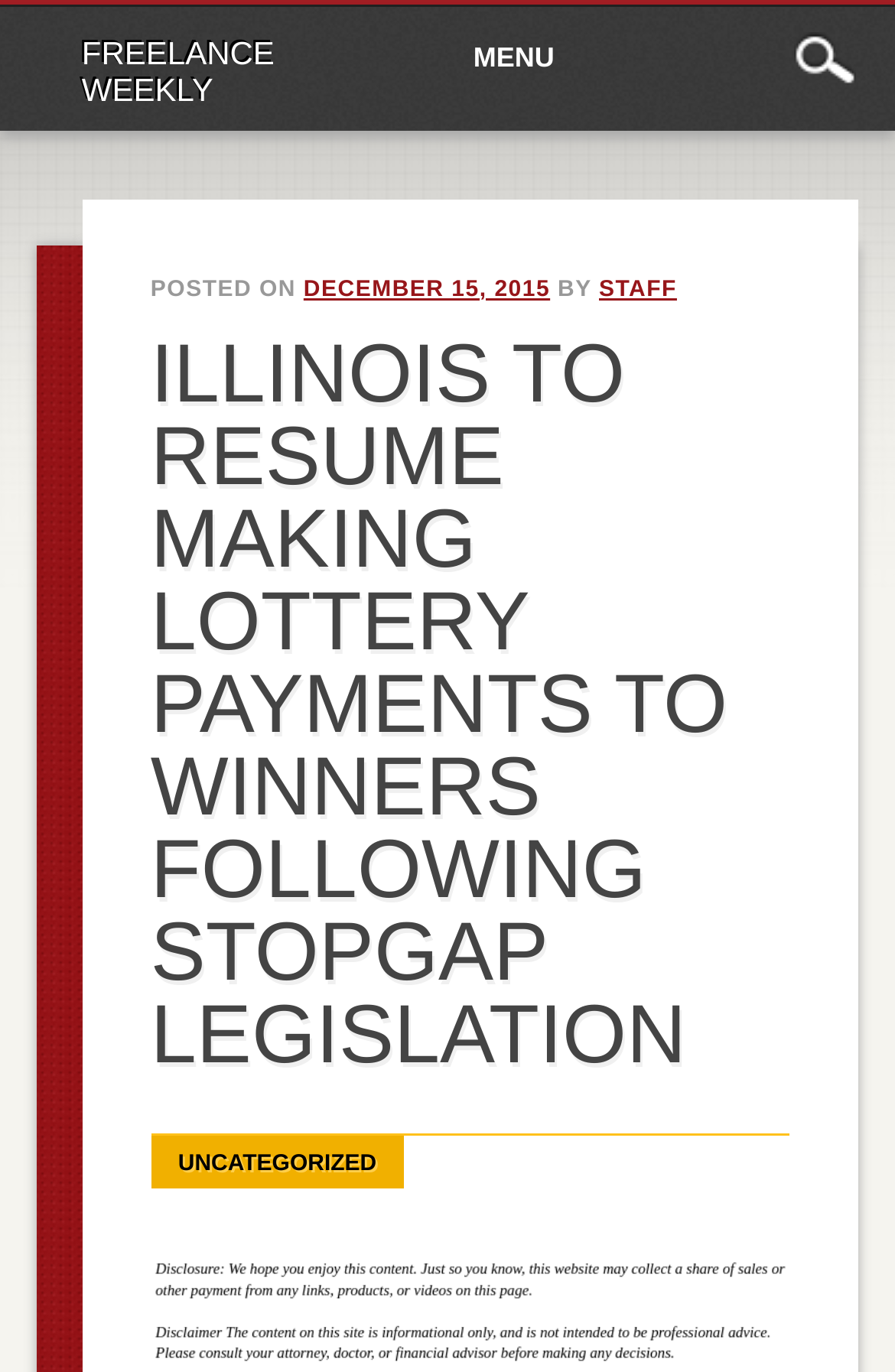Give a detailed explanation of the elements present on the webpage.

The webpage is about an article titled "Illinois to Resume Making Lottery Payments to Winners Following Stopgap Legislation" from Freelance Weekly. At the top-left corner, there is a group element containing a heading "FREELANCE WEEKLY" with a link to the same text. 

To the right of this group, there is a heading "Main menu" followed by a link "Skip to content". Below this, there is a static text "MENU". 

The main content of the article is situated below the menu section. It starts with a header section containing the posting information, including the text "POSTED ON", a link to the date "DECEMBER 15, 2015", and the author "BY STAFF". 

Below the posting information, there is a heading that displays the title of the article. The article content is not explicitly mentioned in the accessibility tree, but it likely follows the heading. At the bottom of the article, there is a link to the category "UNCATEGORIZED".